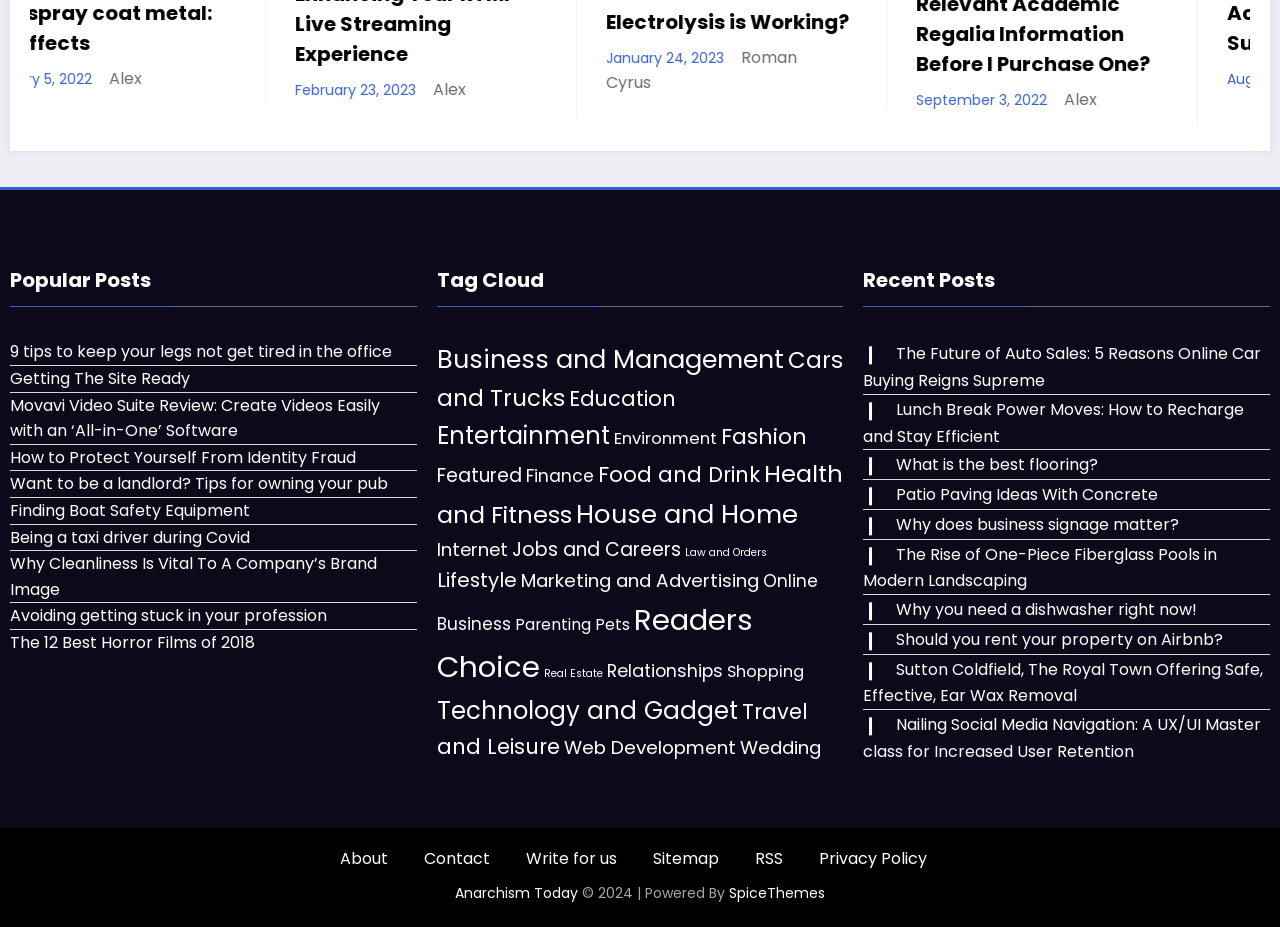What is the category with the most items?
Use the image to give a comprehensive and detailed response to the question.

By examining the 'Tag Cloud' section, I found that 'House and Home' has 94 items, which is the highest number of items among all categories.